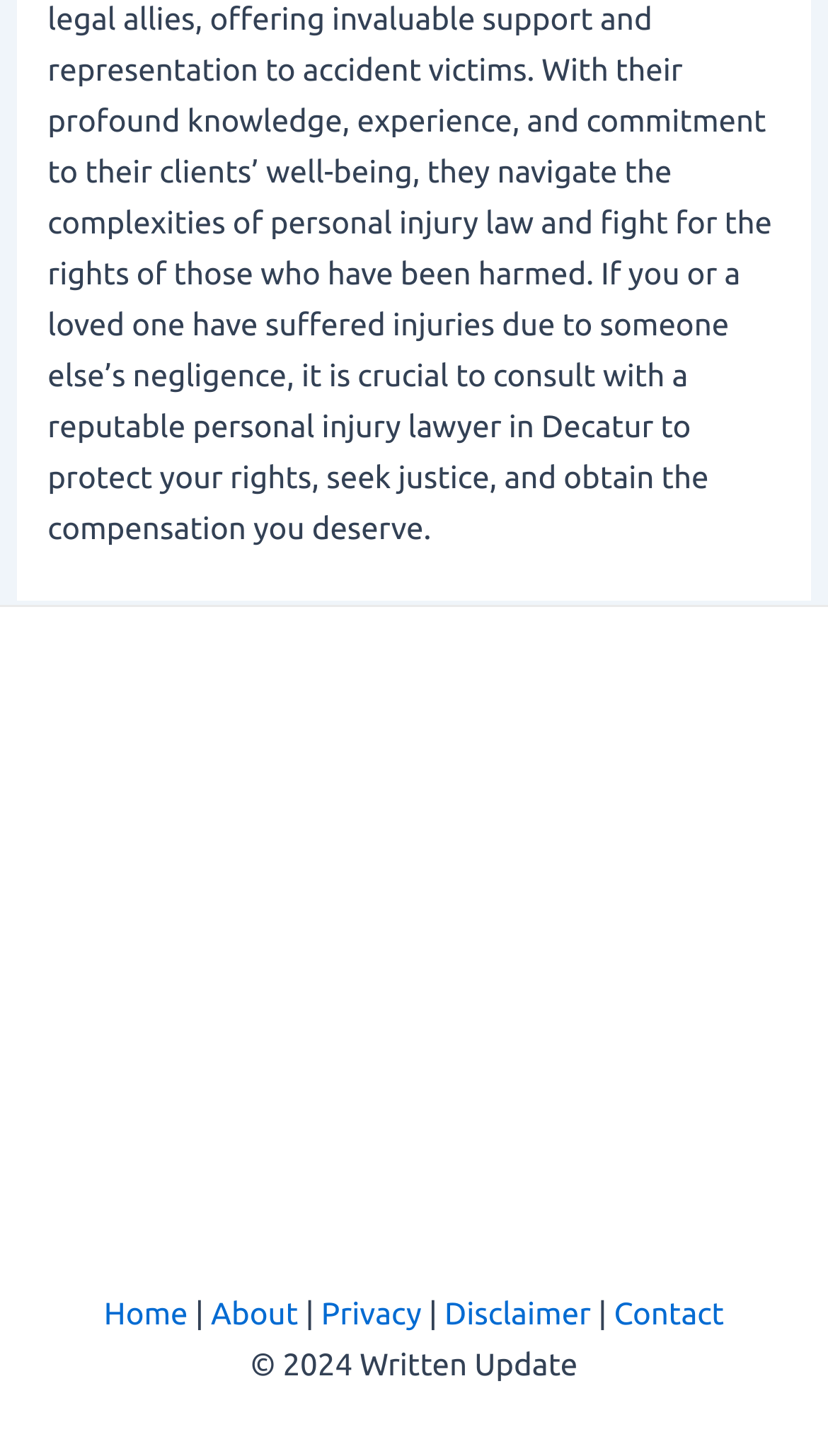Provide the bounding box coordinates of the HTML element described as: "About". The bounding box coordinates should be four float numbers between 0 and 1, i.e., [left, top, right, bottom].

[0.255, 0.889, 0.36, 0.914]